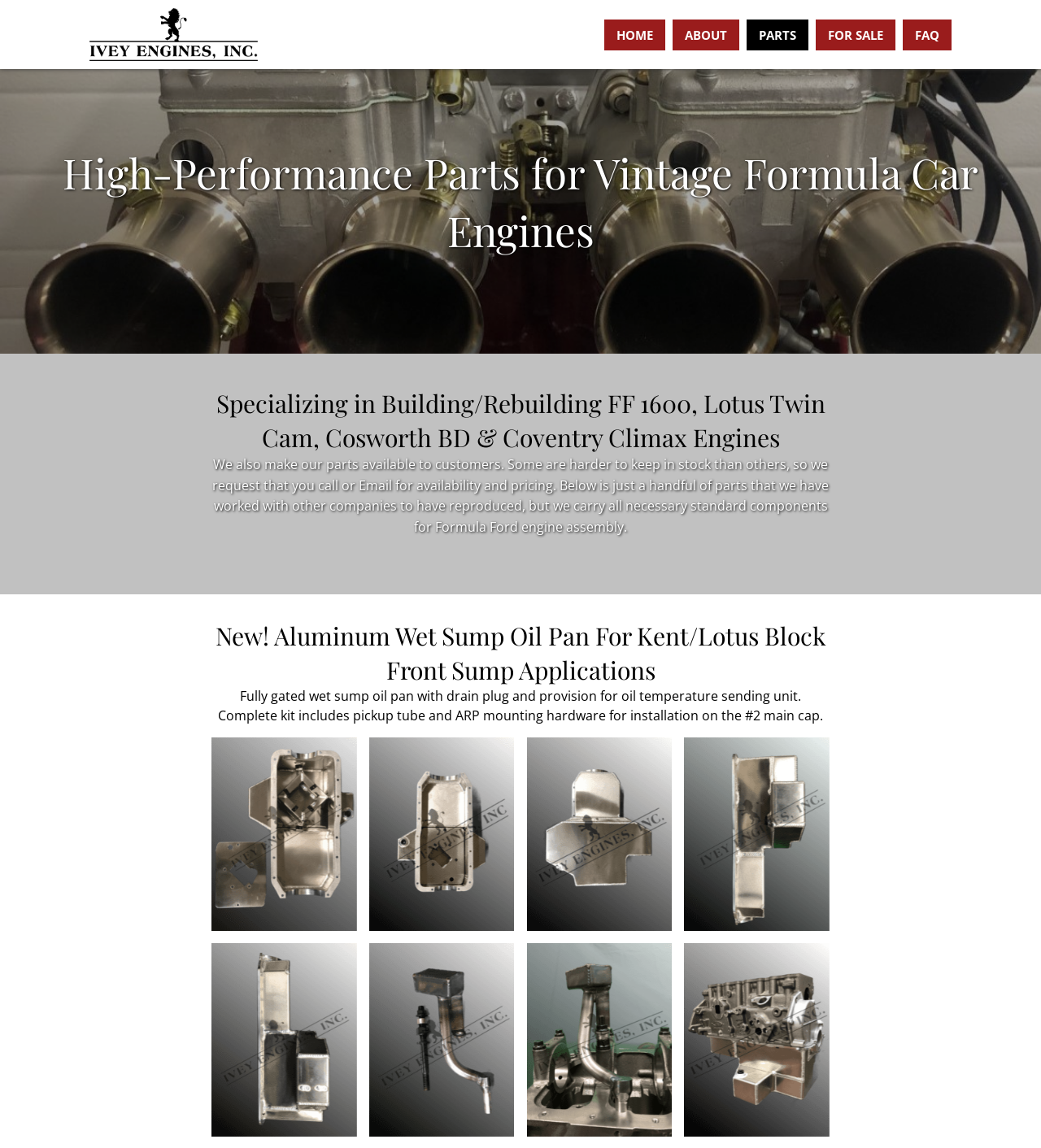Provide a comprehensive caption for the webpage.

The webpage is about Ivey Engines, Inc., a company that builds classic racecar engines for better performance and reliability. At the top left corner, there is a logo of the company, IVEY_LOGO-01-new. 

Below the logo, there is a navigation menu with five links: HOME, ABOUT, PARTS, FOR SALE, and FAQ, aligned horizontally across the top of the page. 

The main content of the page is divided into sections. The first section has a heading that reads "High-Performance Parts for Vintage Formula Car Engines". Below this heading, there is a subheading that explains the company's specialization in building and rebuilding specific types of engines. 

The next section has a paragraph of text that explains the company's policy on making parts available to customers, including the need to call or email for availability and pricing. 

Below this text, there is a section with a heading that announces a new product, "Aluminum Wet Sump Oil Pan For Kent/Lotus Block Front Sump Applications". This section includes a detailed description of the product, including its features and what is included in the complete kit. 

To the right of this section, there are five links with images, showing different views of the oil pan, including the top, bottom, left side, right side, and pickup tube.